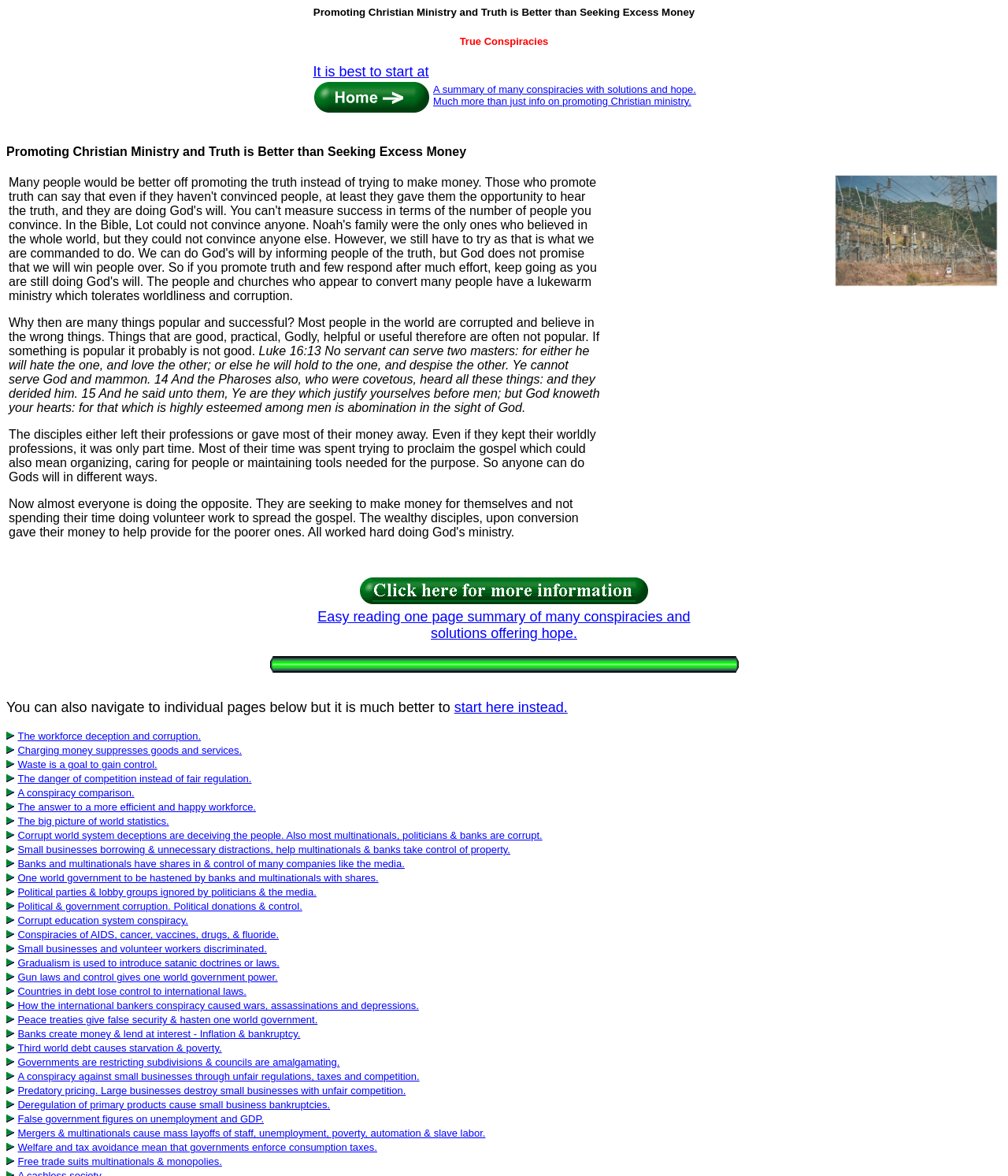Extract the bounding box coordinates for the UI element described as: "A conspiracy comparison.".

[0.018, 0.669, 0.133, 0.679]